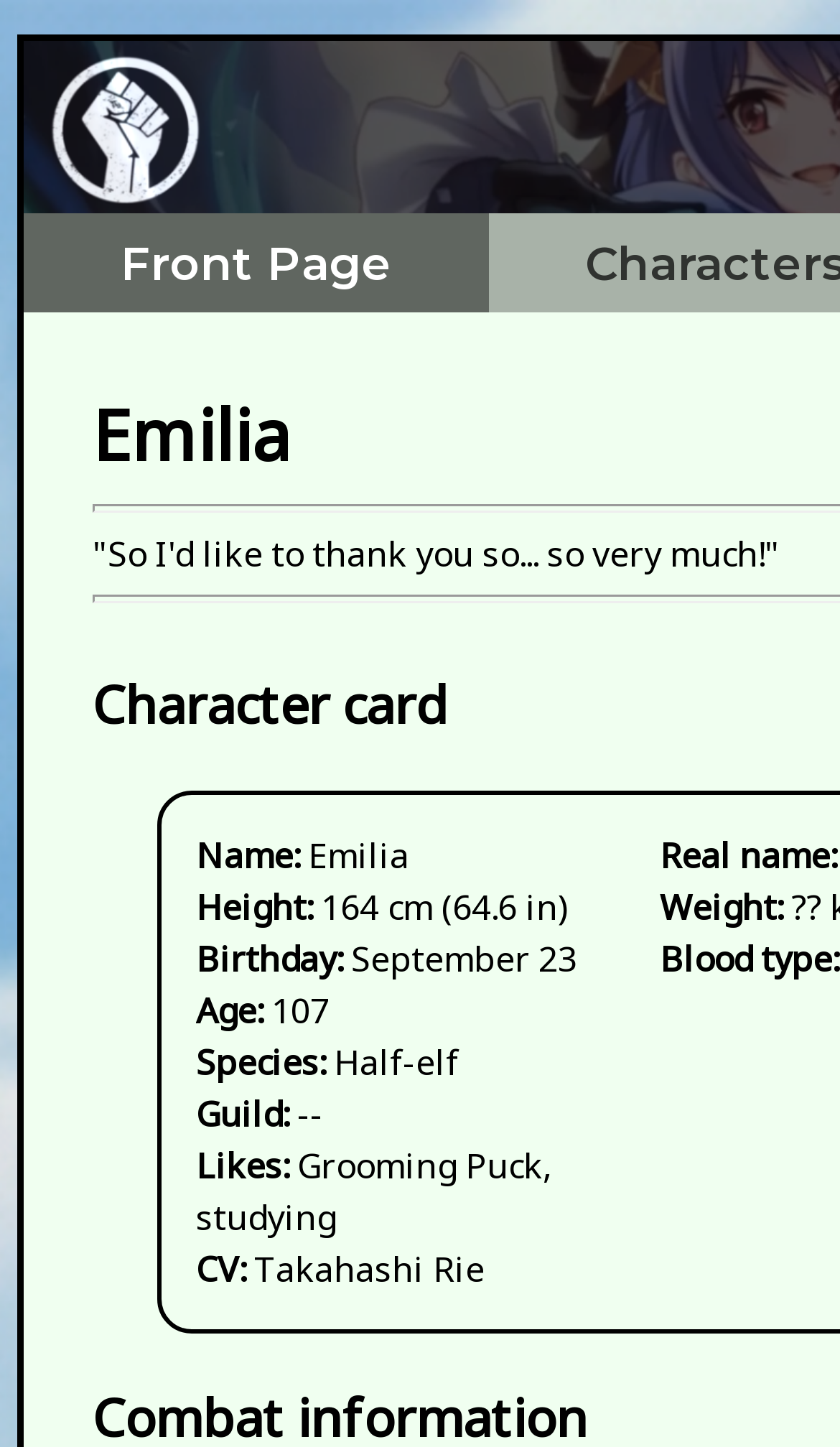What is Emilia's height?
Respond to the question with a single word or phrase according to the image.

164 cm